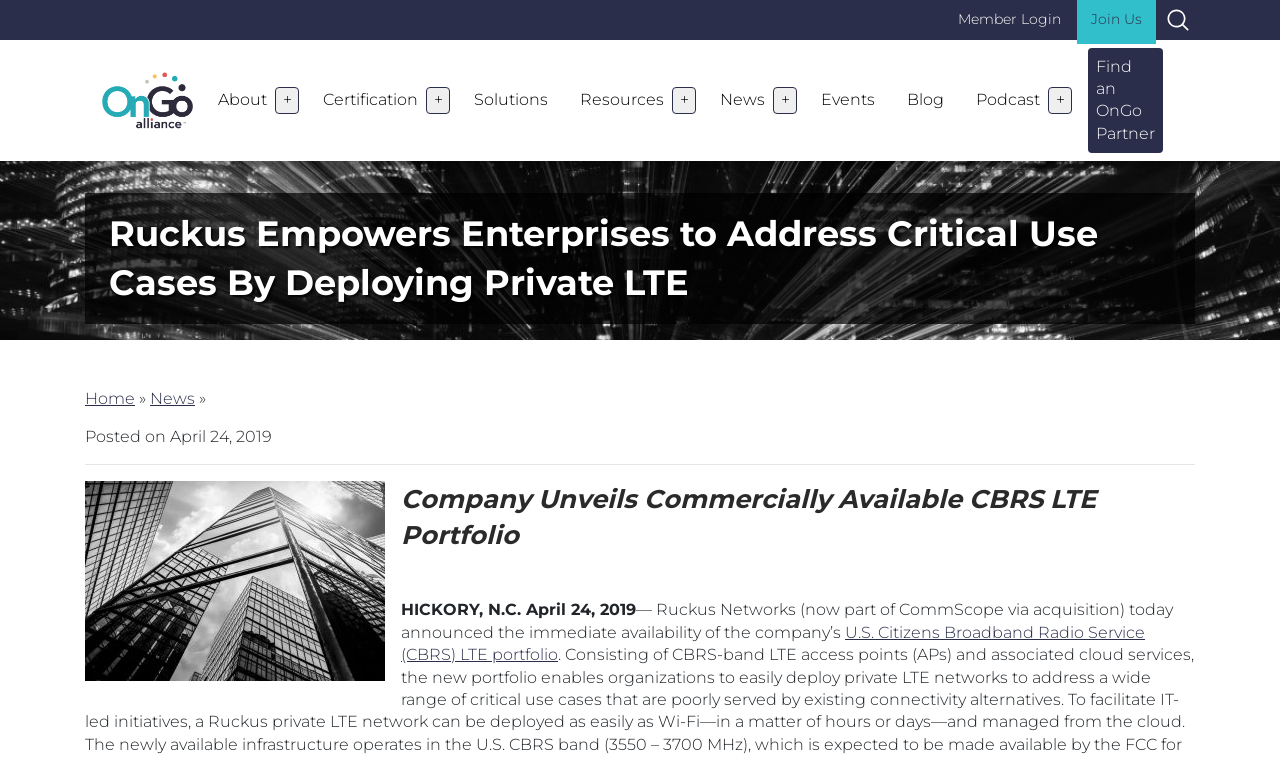Specify the bounding box coordinates of the area to click in order to follow the given instruction: "learn about certification."

[0.246, 0.107, 0.333, 0.157]